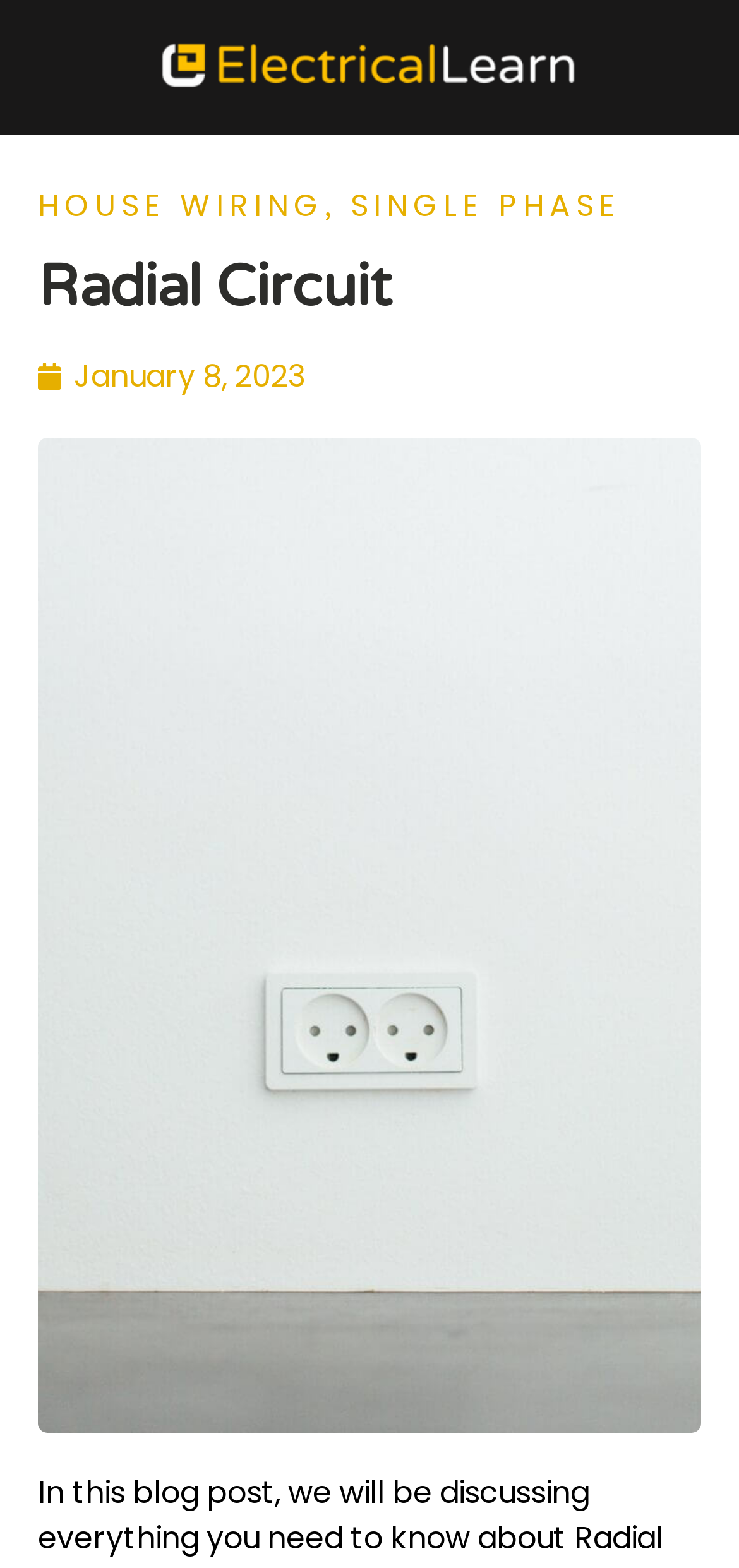Create a full and detailed caption for the entire webpage.

The webpage is about Radial Circuit, with a focus on electrical learning. At the top, there is a link that spans almost the entire width of the page. Below it, there are two headings, "HOUSE WIRING, SINGLE PHASE" and "Radial Circuit", which are positioned side by side, with the first one slightly above the second. The "HOUSE WIRING, SINGLE PHASE" heading is further divided into two links, "HOUSE WIRING" and "SINGLE PHASE", placed next to each other. 

On the right side of the "Radial Circuit" heading, there is a time element displaying the date "January 8, 2023". The webpage seems to be a blog post, as hinted by the meta description, which promises to discuss everything about Radial Circuit, including how they work, their benefits and drawbacks, and how to use them.